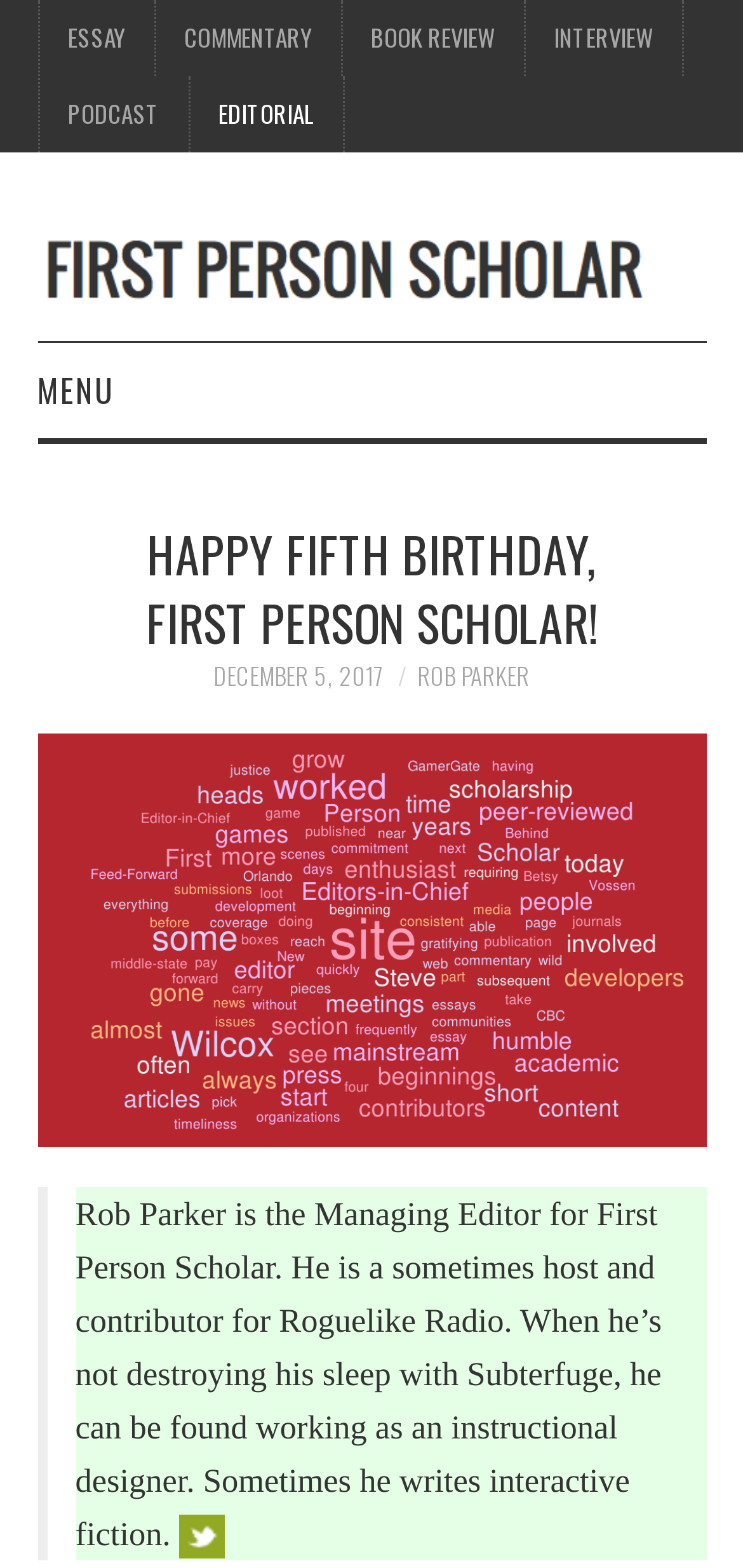Answer the following query concisely with a single word or phrase:
What is the date mentioned in the article?

DECEMBER 5, 2017